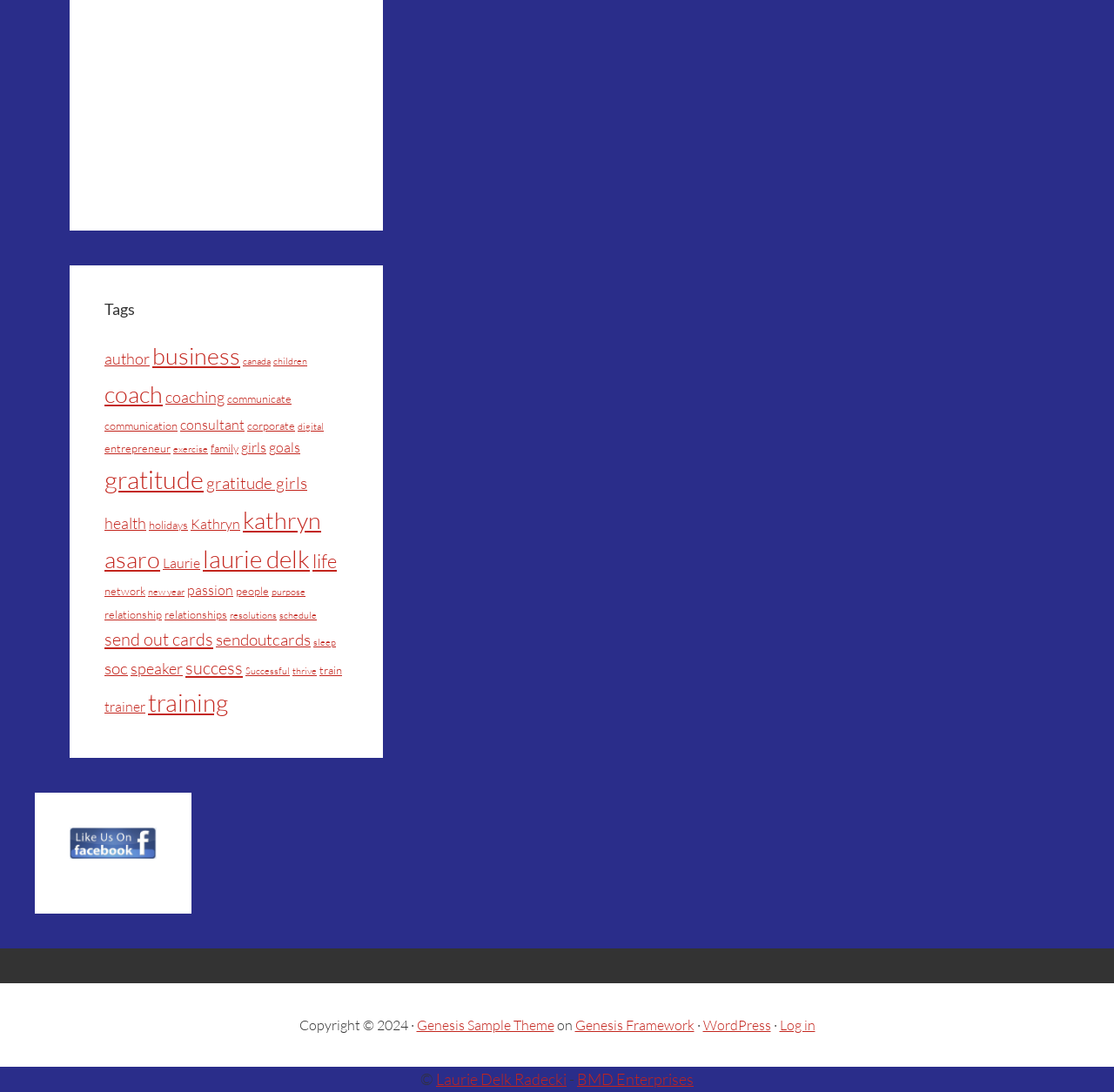How many items are under the 'gratitude' tag?
Using the information presented in the image, please offer a detailed response to the question.

The 'gratitude' tag has 18 items, which is indicated by the text '(18 items)' next to the link 'gratitude' with a bounding box coordinate of [0.094, 0.425, 0.183, 0.453].